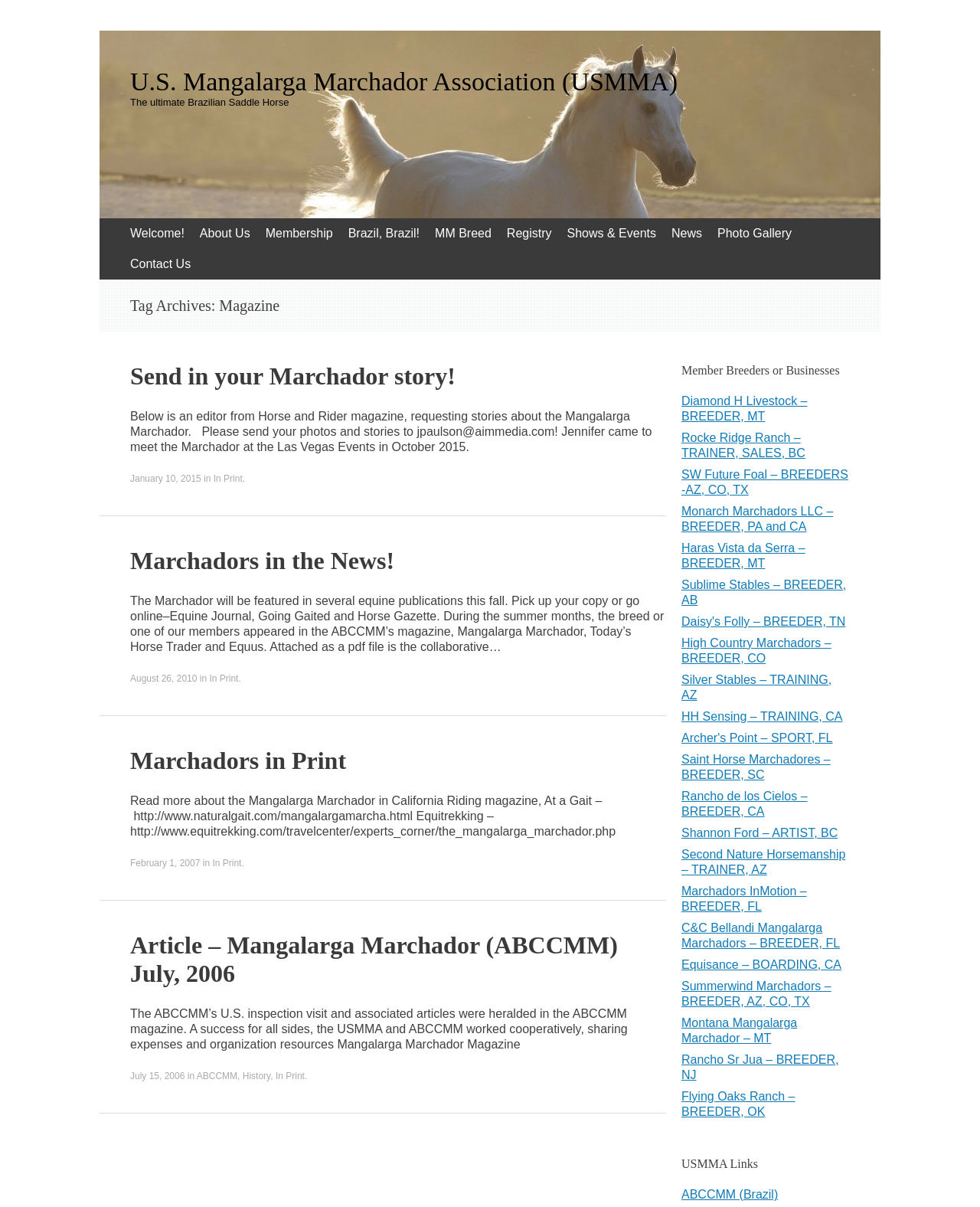Can you pinpoint the bounding box coordinates for the clickable element required for this instruction: "Read more about 'Marchadors in the News!'"? The coordinates should be four float numbers between 0 and 1, i.e., [left, top, right, bottom].

[0.133, 0.453, 0.402, 0.476]